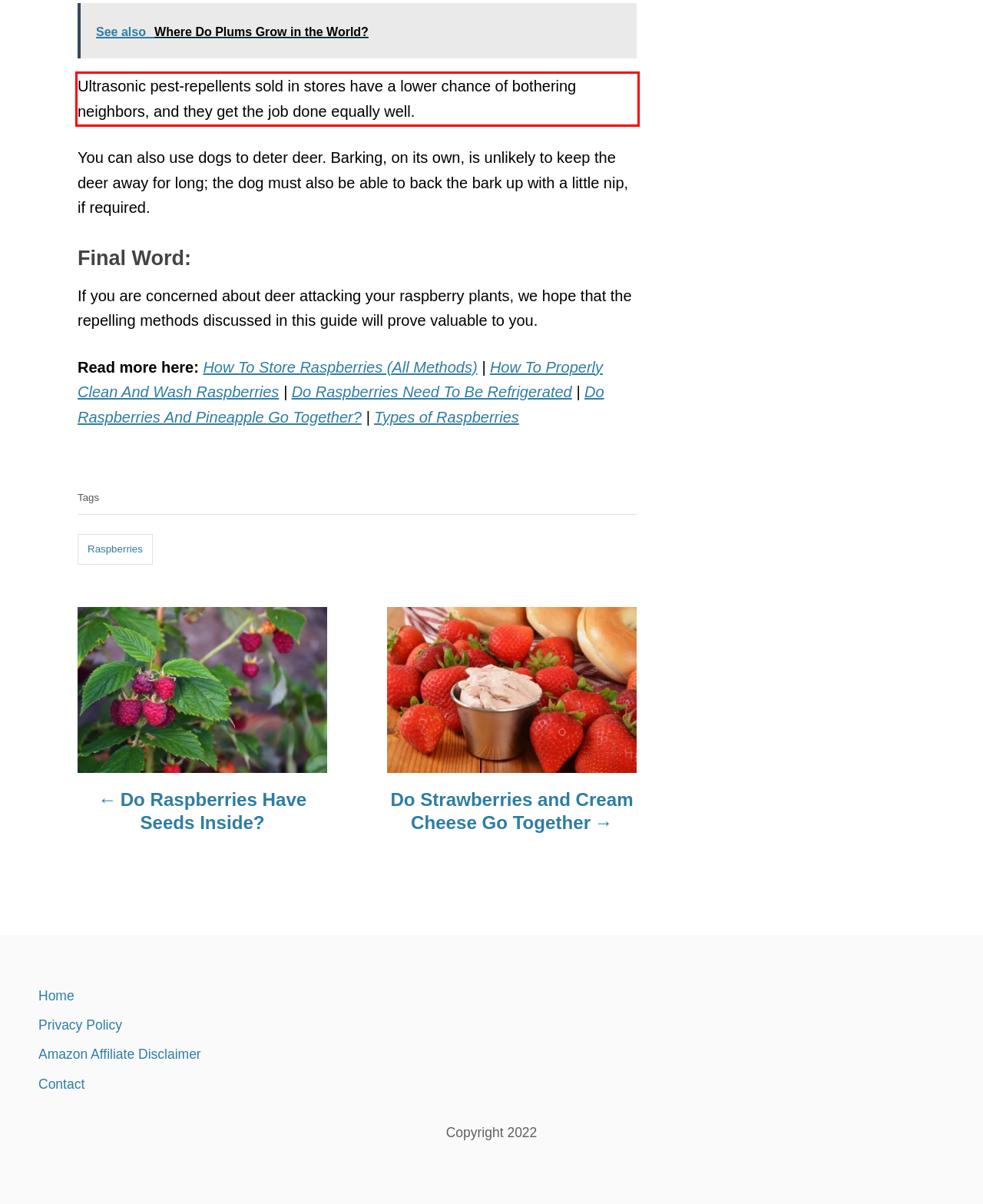Examine the webpage screenshot, find the red bounding box, and extract the text content within this marked area.

Ultrasonic pest-repellents sold in stores have a lower chance of bothering neighbors, and they get the job done equally well.